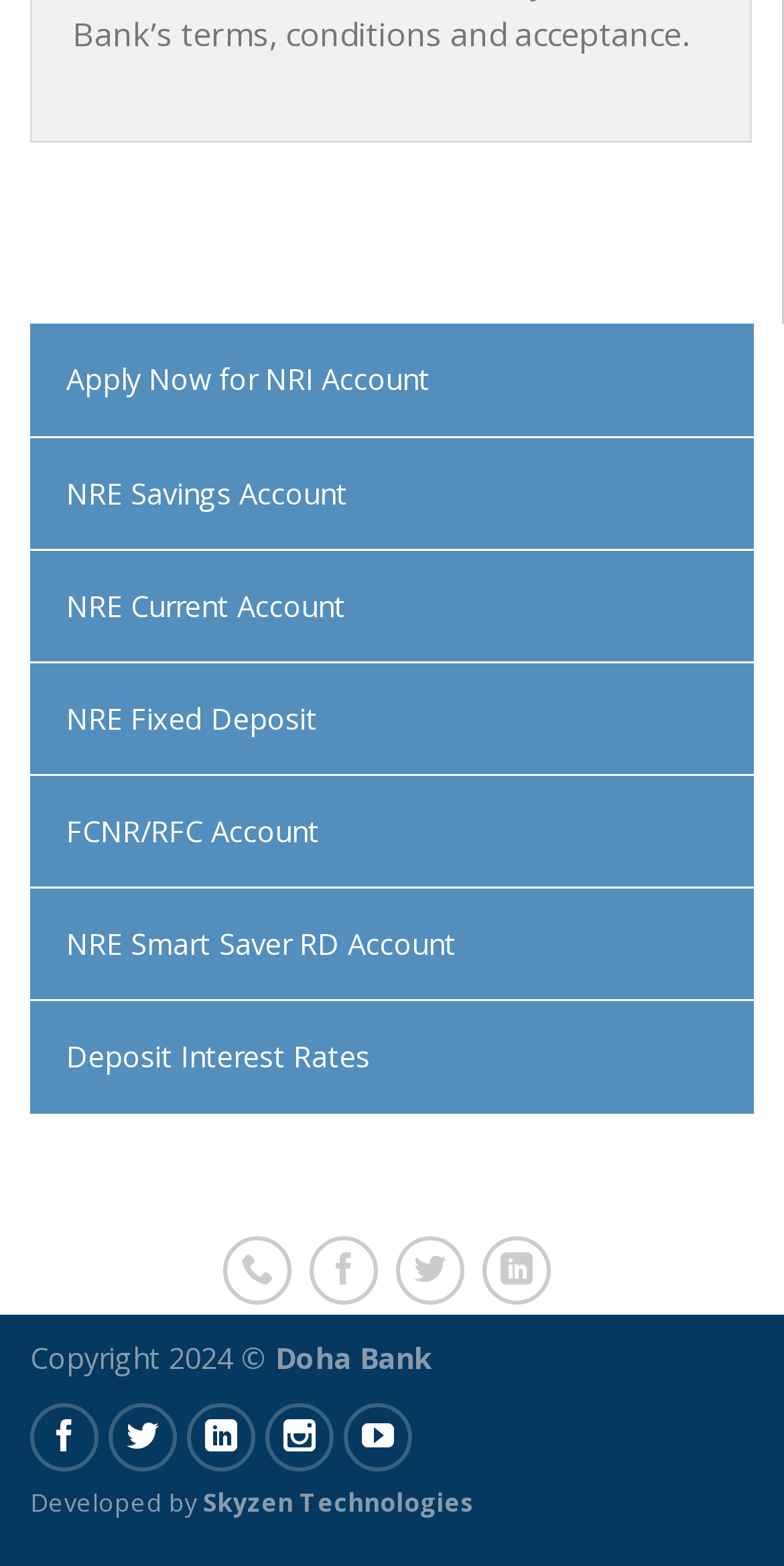Locate the bounding box coordinates of the element's region that should be clicked to carry out the following instruction: "Go to Doha Bank homepage". The coordinates need to be four float numbers between 0 and 1, i.e., [left, top, right, bottom].

[0.351, 0.854, 0.551, 0.879]